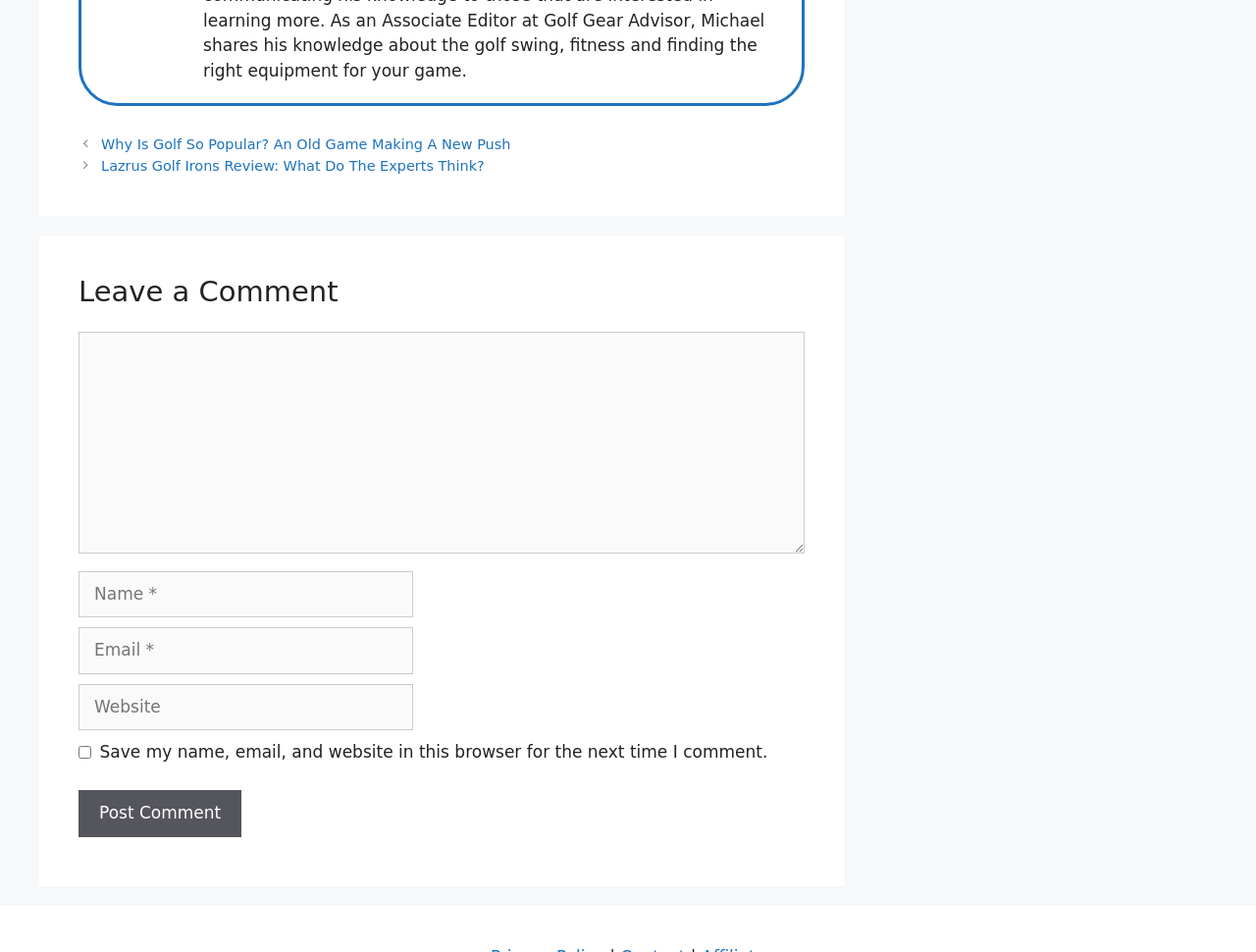Use a single word or phrase to answer the question: What is the function of the checkbox?

Save comment info